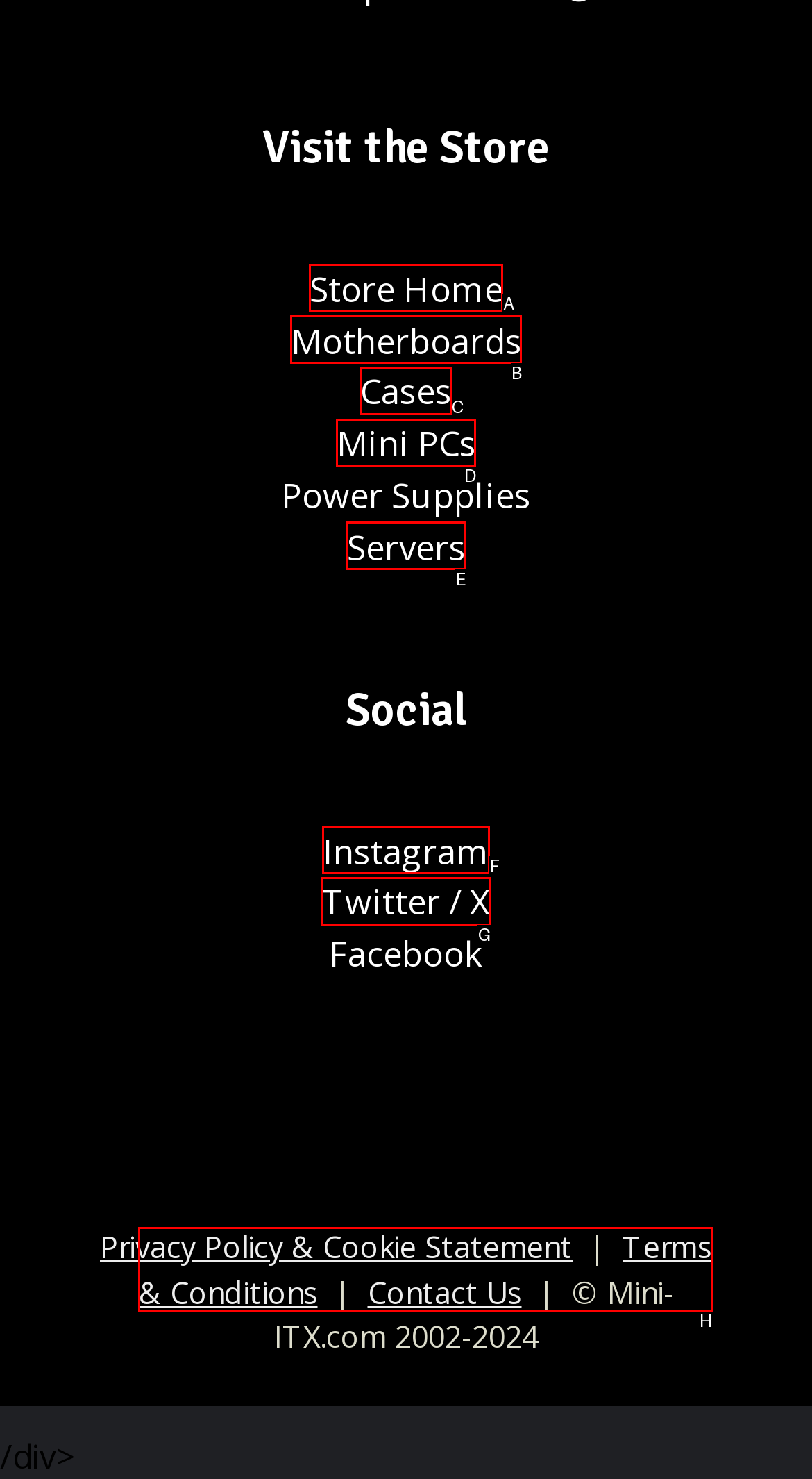Choose the letter of the UI element necessary for this task: Follow on Instagram
Answer with the correct letter.

F